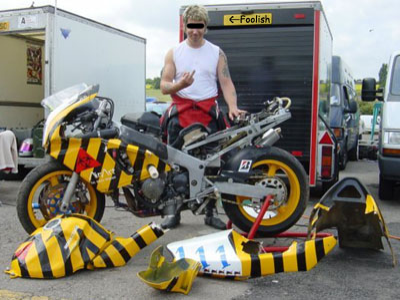What is the dominant color of the motorcycle?
Please answer the question as detailed as possible based on the image.

The caption describes the motorcycle as being 'adorned with striking yellow and black stripes', suggesting that these colors are the most prominent on the bike.